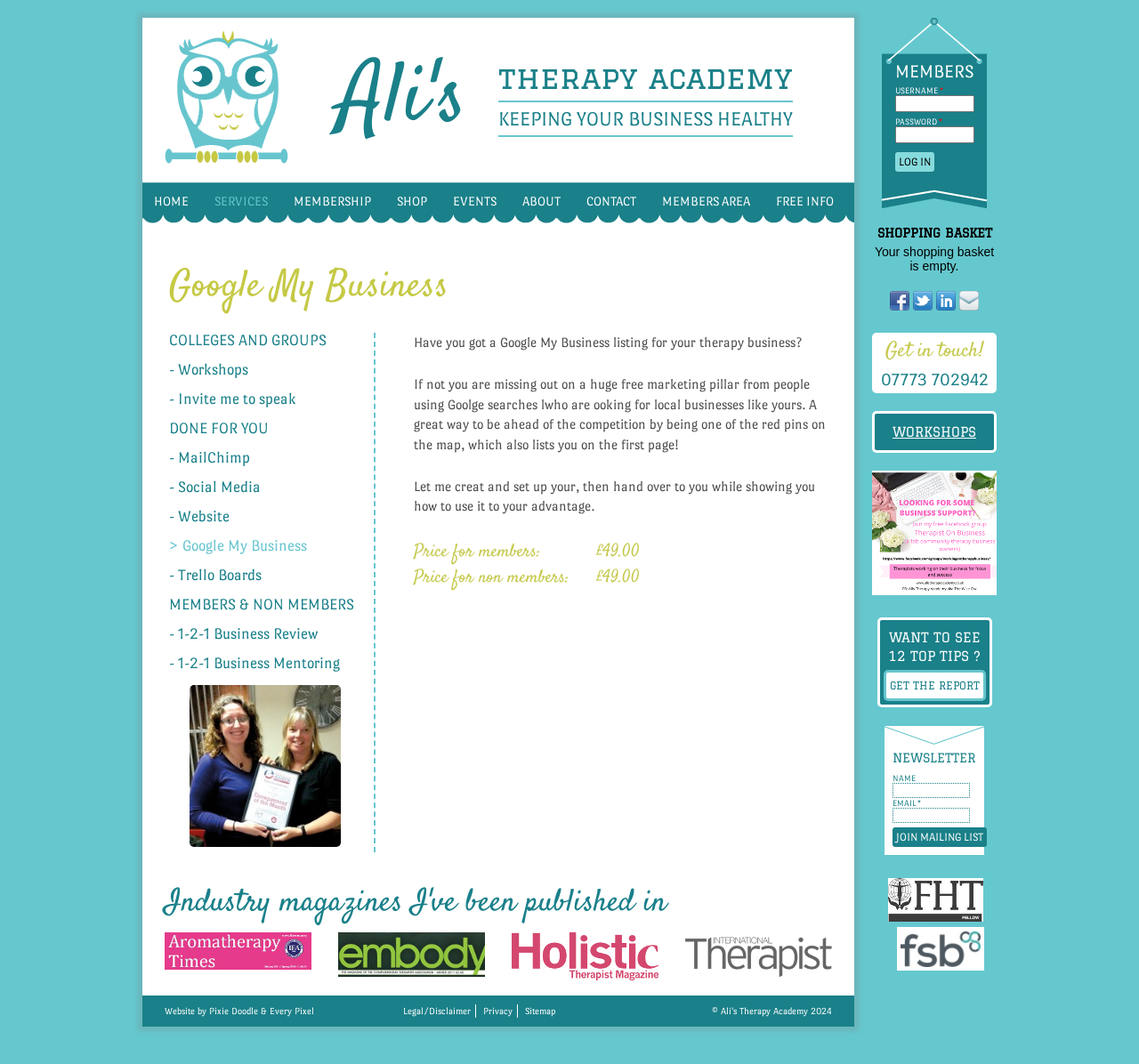What is the title of the section above the 'MEMBERS & NON MEMBERS' section?
Provide an in-depth and detailed answer to the question.

I looked at the section above the 'MEMBERS & NON MEMBERS' section and found the title 'DONE FOR YOU'.